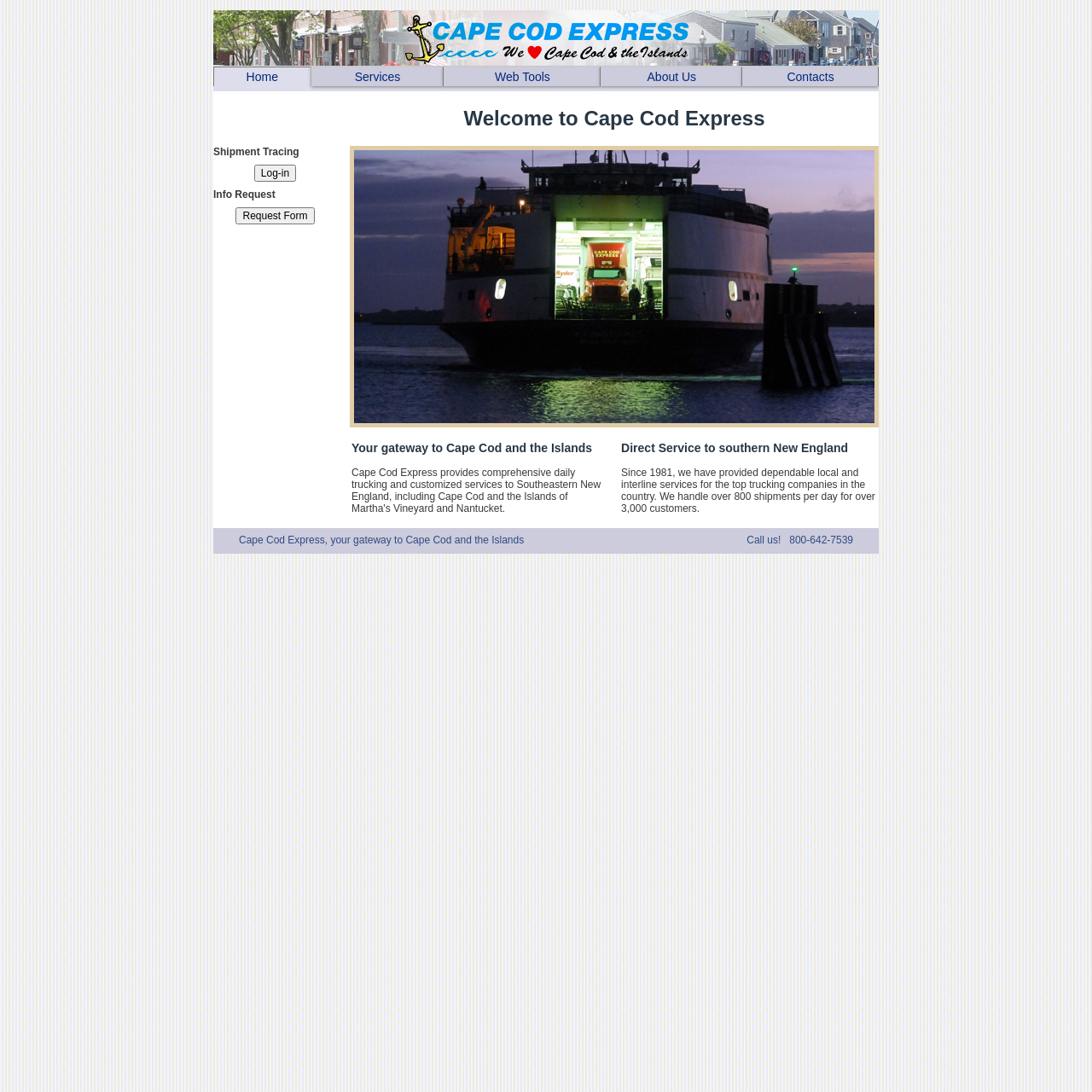Use a single word or phrase to answer the question:
What is the duration of Cape Cod Express's service?

Since 1981